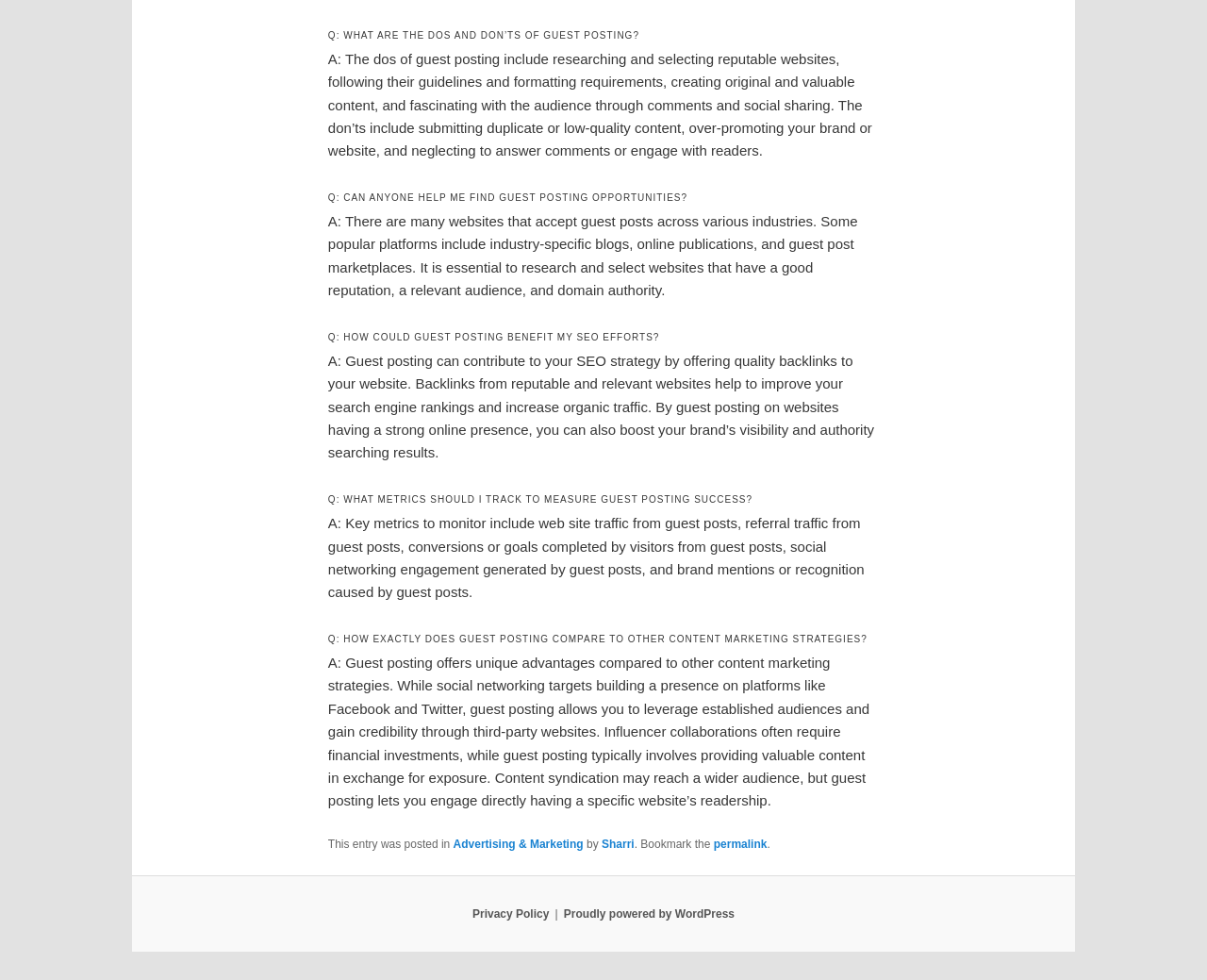Locate and provide the bounding box coordinates for the HTML element that matches this description: "Sharri".

[0.498, 0.855, 0.526, 0.868]